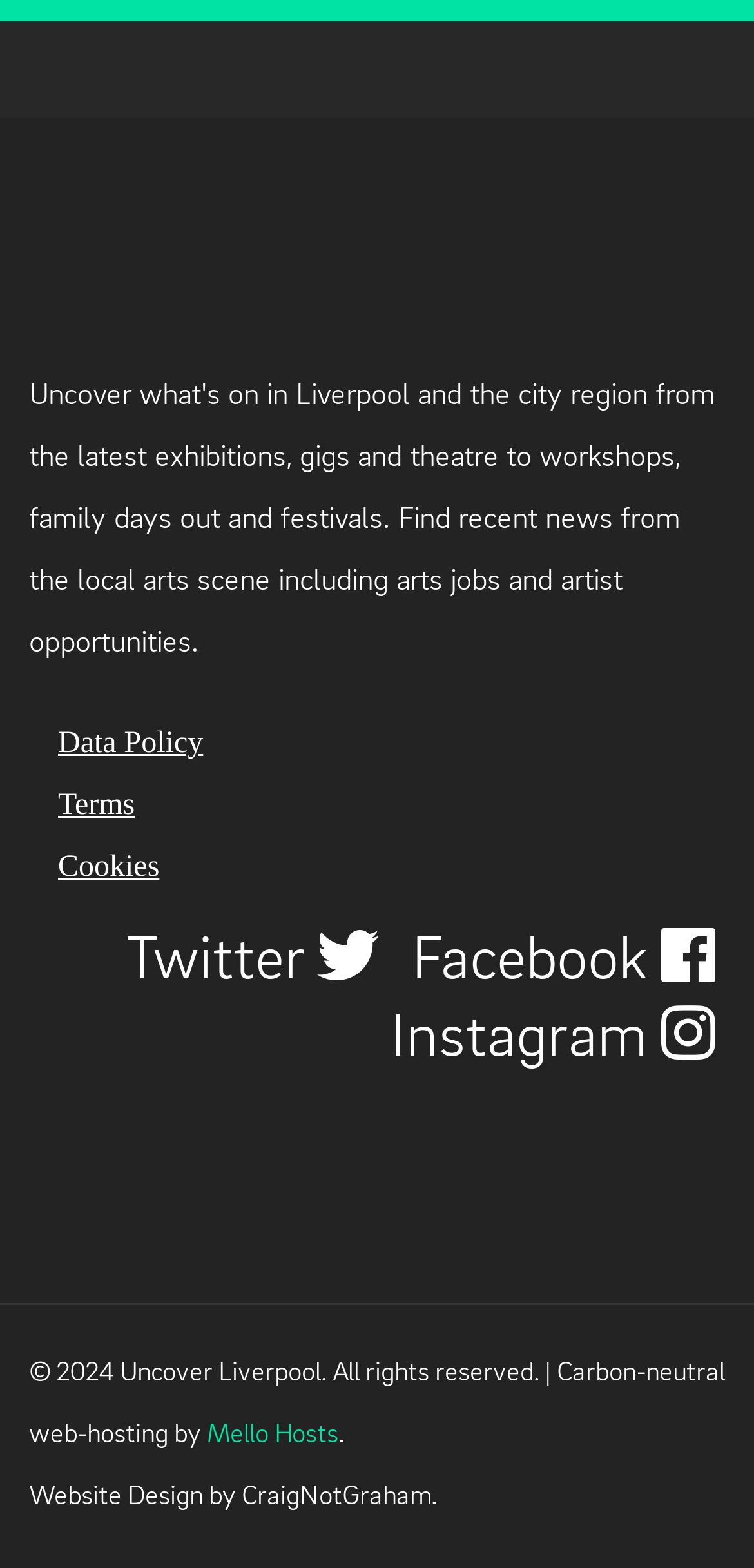Provide a one-word or brief phrase answer to the question:
Who designed the website?

CraigNotGraham